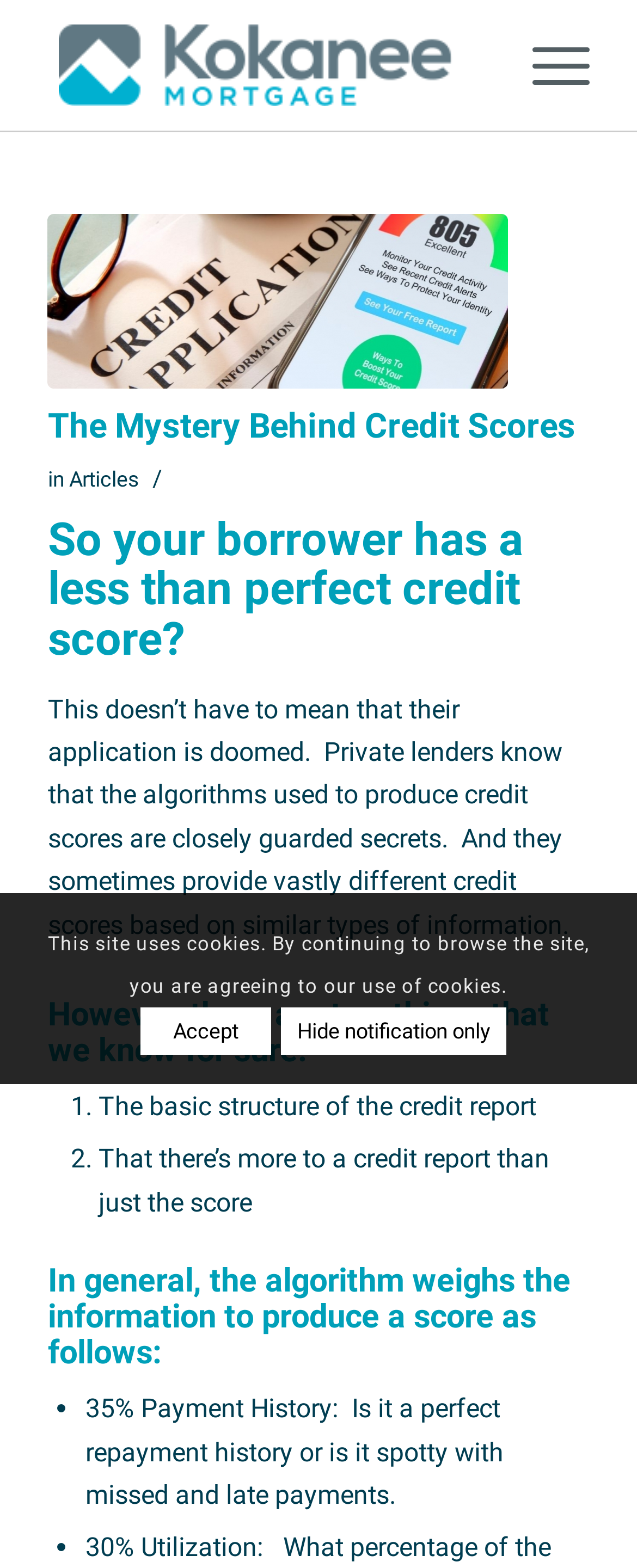Using the elements shown in the image, answer the question comprehensively: What is the relationship between the credit score and the credit report?

I found the answer by reading the text under the heading 'However, there are two things that we know for sure:', where it says 'That there’s more to a credit report than just the score'.